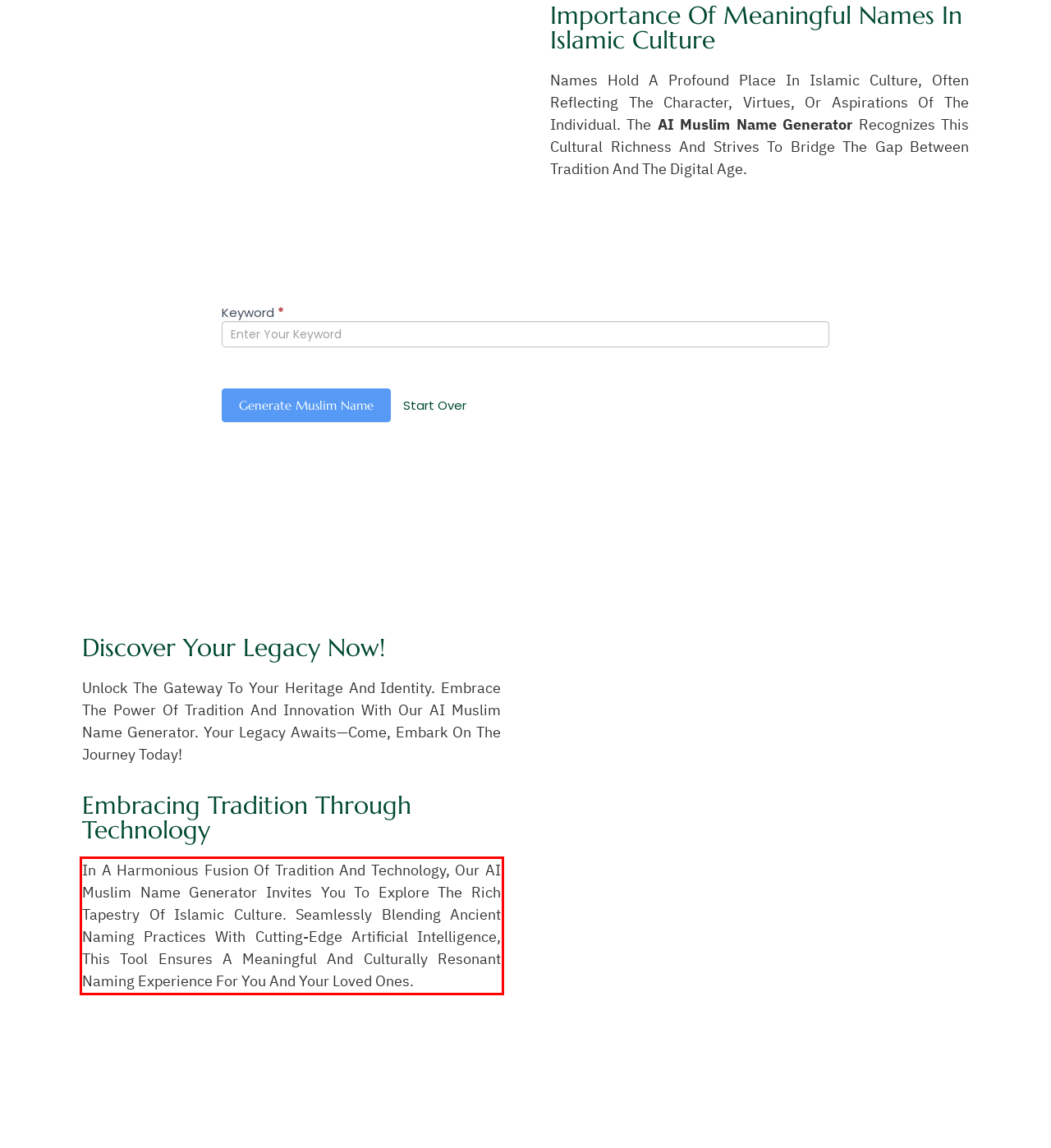Please perform OCR on the text within the red rectangle in the webpage screenshot and return the text content.

In A Harmonious Fusion Of Tradition And Technology, Our AI Muslim Name Generator Invites You To Explore The Rich Tapestry Of Islamic Culture. Seamlessly Blending Ancient Naming Practices With Cutting-Edge Artificial Intelligence, This Tool Ensures A Meaningful And Culturally Resonant Naming Experience For You And Your Loved Ones.